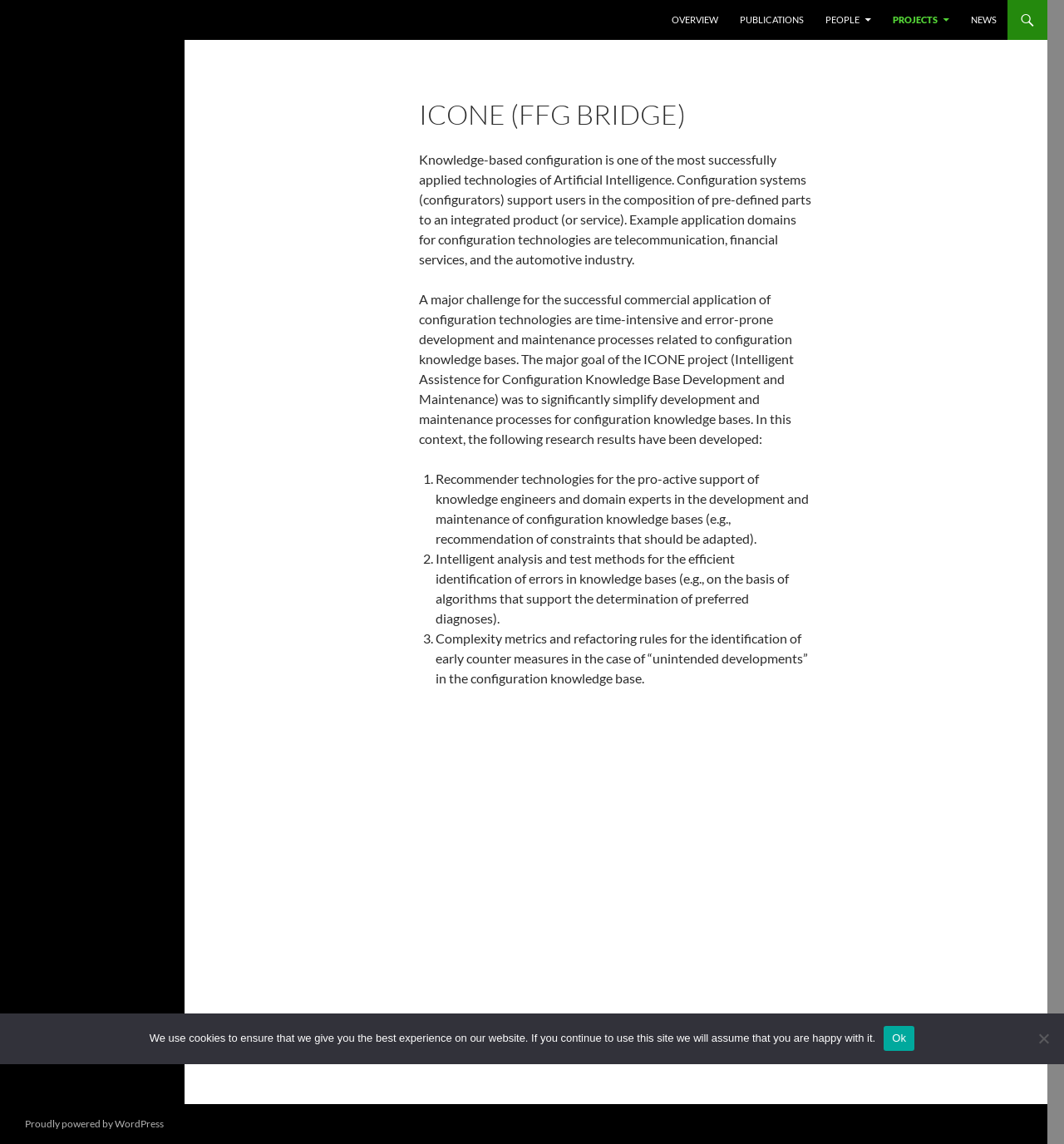How many research results are mentioned on this webpage?
Provide a detailed and extensive answer to the question.

The webpage mentions three research results of the ICONE project, which are listed as numbered points. These results include recommender technologies, intelligent analysis and test methods, and complexity metrics and refactoring rules.